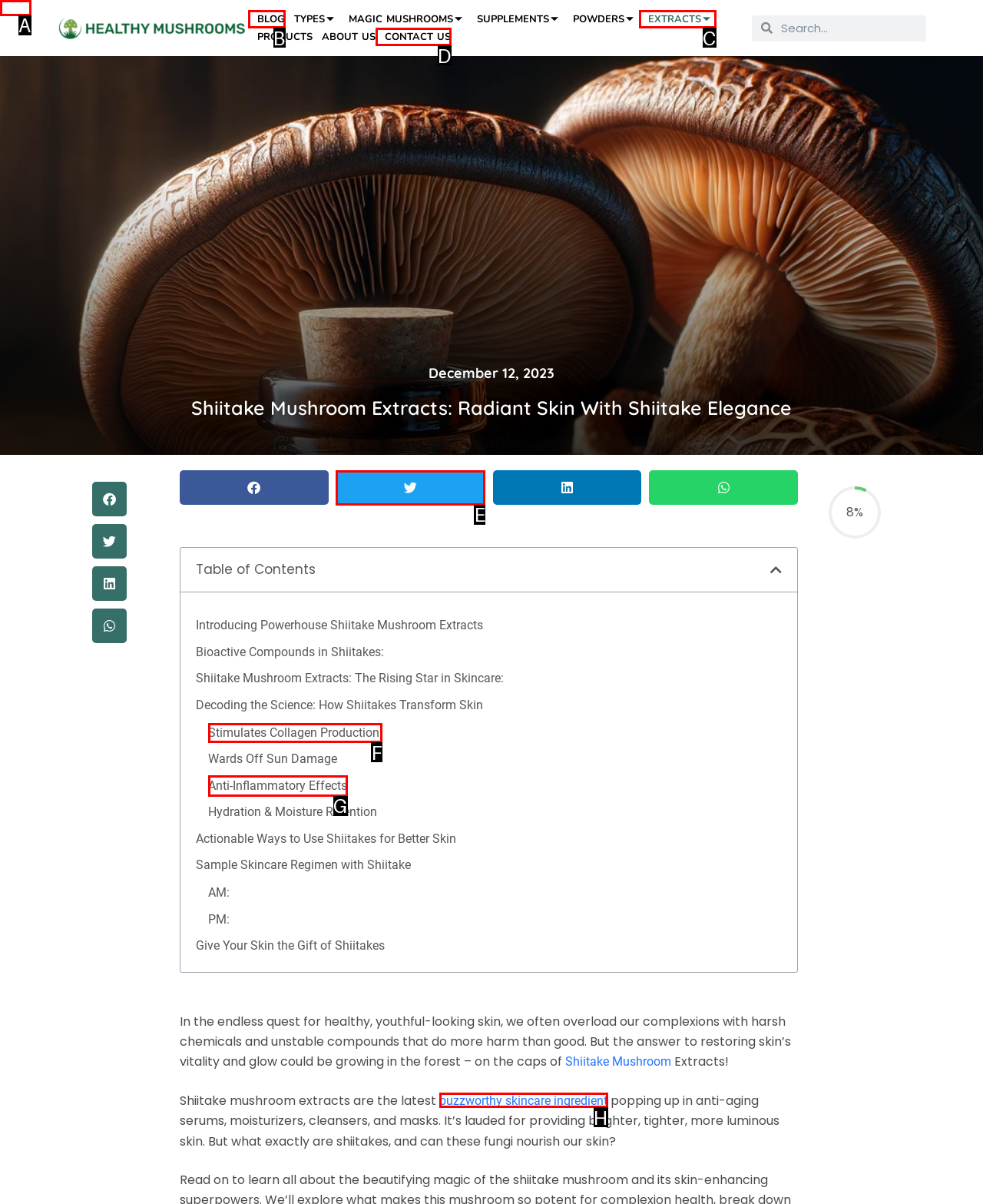Indicate which UI element needs to be clicked to fulfill the task: Learn about Stimulates Collagen Production
Answer with the letter of the chosen option from the available choices directly.

F